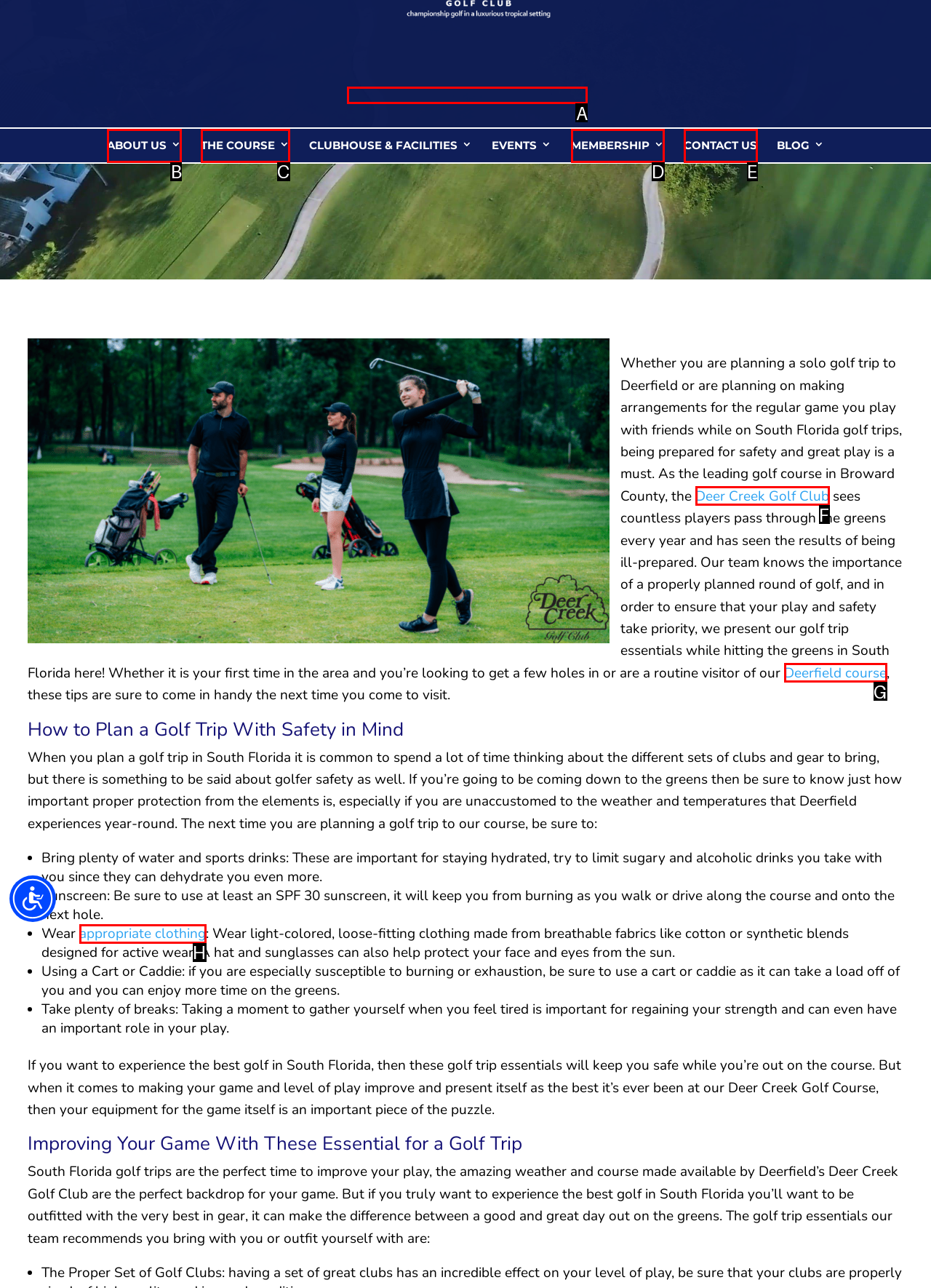Identify the letter of the option that should be selected to accomplish the following task: Read ABOUT US. Provide the letter directly.

B